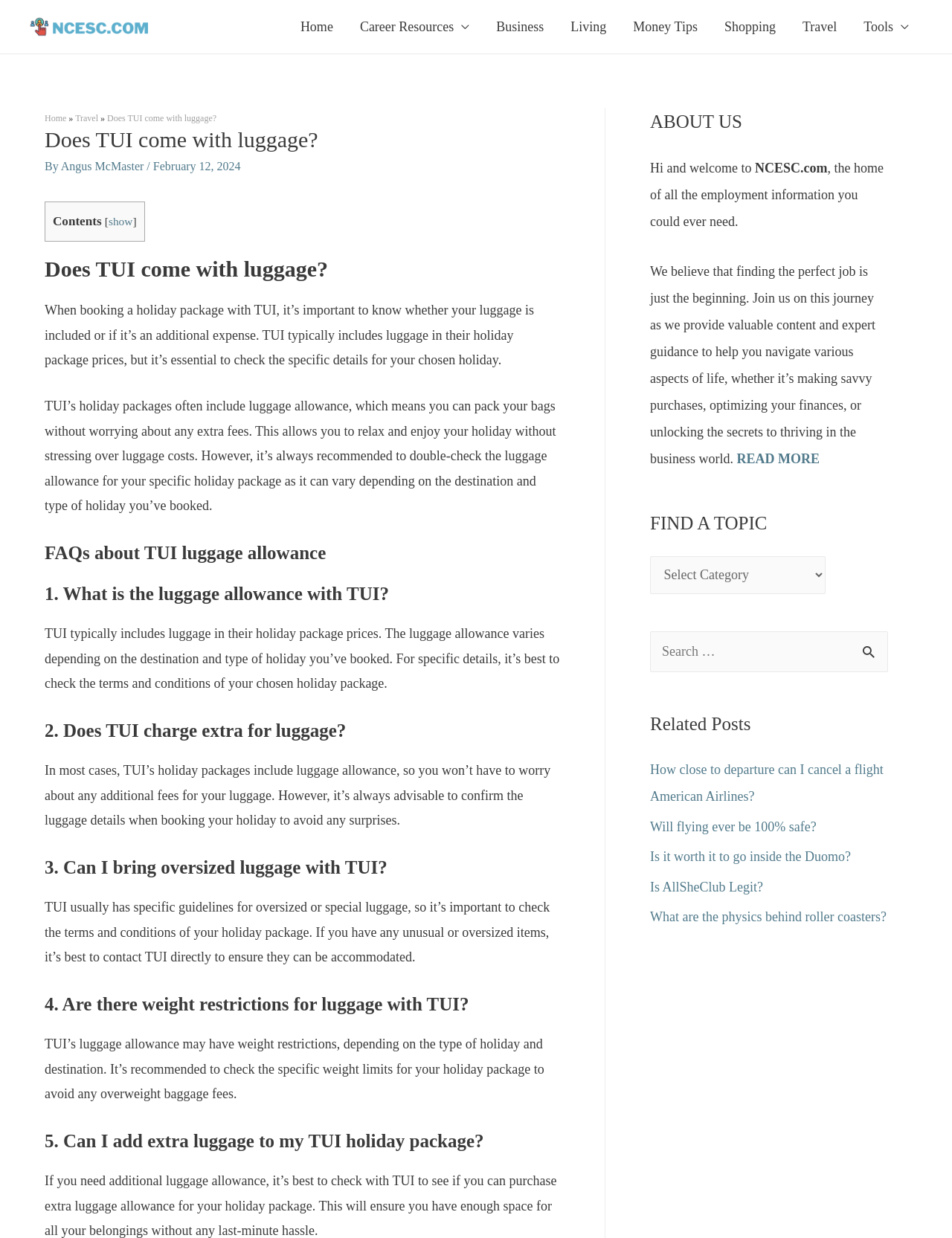Provide an in-depth description of the elements and layout of the webpage.

This webpage is about travel FAQs, specifically focusing on TUI luggage allowance. At the top left corner, there is a logo and a navigation menu with links to various sections of the website, including Home, Career Resources, Business, Living, Money Tips, Shopping, Travel, and Tools. 

Below the navigation menu, there is a header section with the title "Does TUI come with luggage?" and a subheading with the author's name and date. 

The main content of the webpage is divided into two sections. The first section provides general information about TUI's luggage policy, explaining that TUI typically includes luggage in their holiday package prices, but it's essential to check the specific details for each holiday package. 

The second section is an FAQ section, which answers four questions about TUI luggage allowance. The questions are: "What is the luggage allowance with TUI?", "Does TUI charge extra for luggage?", "Can I bring oversized luggage with TUI?", and "Are there weight restrictions for luggage with TUI?". Each question is followed by a detailed answer. 

On the right side of the webpage, there are three sections: "ABOUT US", "FIND A TOPIC", and "Related Posts". The "ABOUT US" section provides a brief introduction to the website and its purpose. The "FIND A TOPIC" section has a combobox and a search bar, allowing users to search for specific topics. The "Related Posts" section lists five related articles with links to each article.